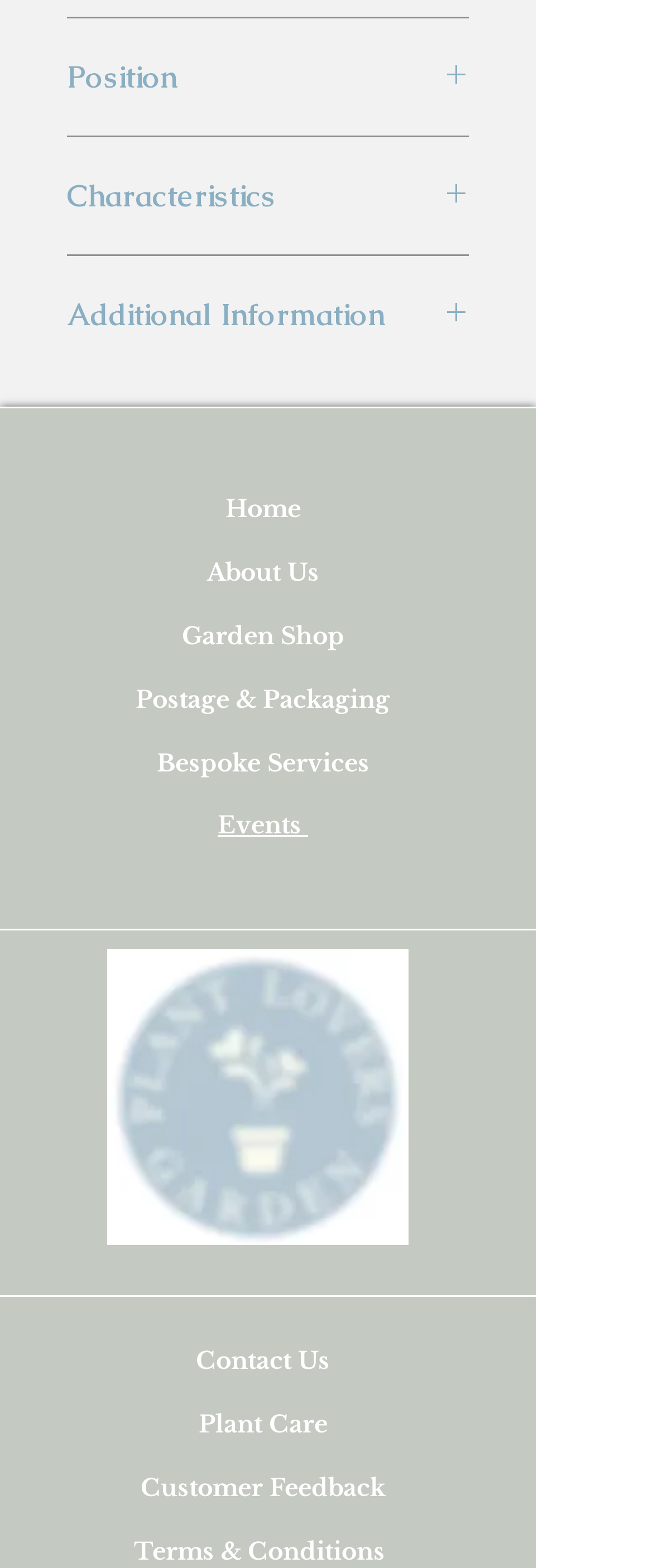What is the purpose of the buttons on the page?
Please provide a comprehensive answer based on the information in the image.

The buttons on the page have an 'expanded' property, which suggests that they are used to expand or collapse information related to the headings 'Position', 'Characteristics', and 'Additional Information'.